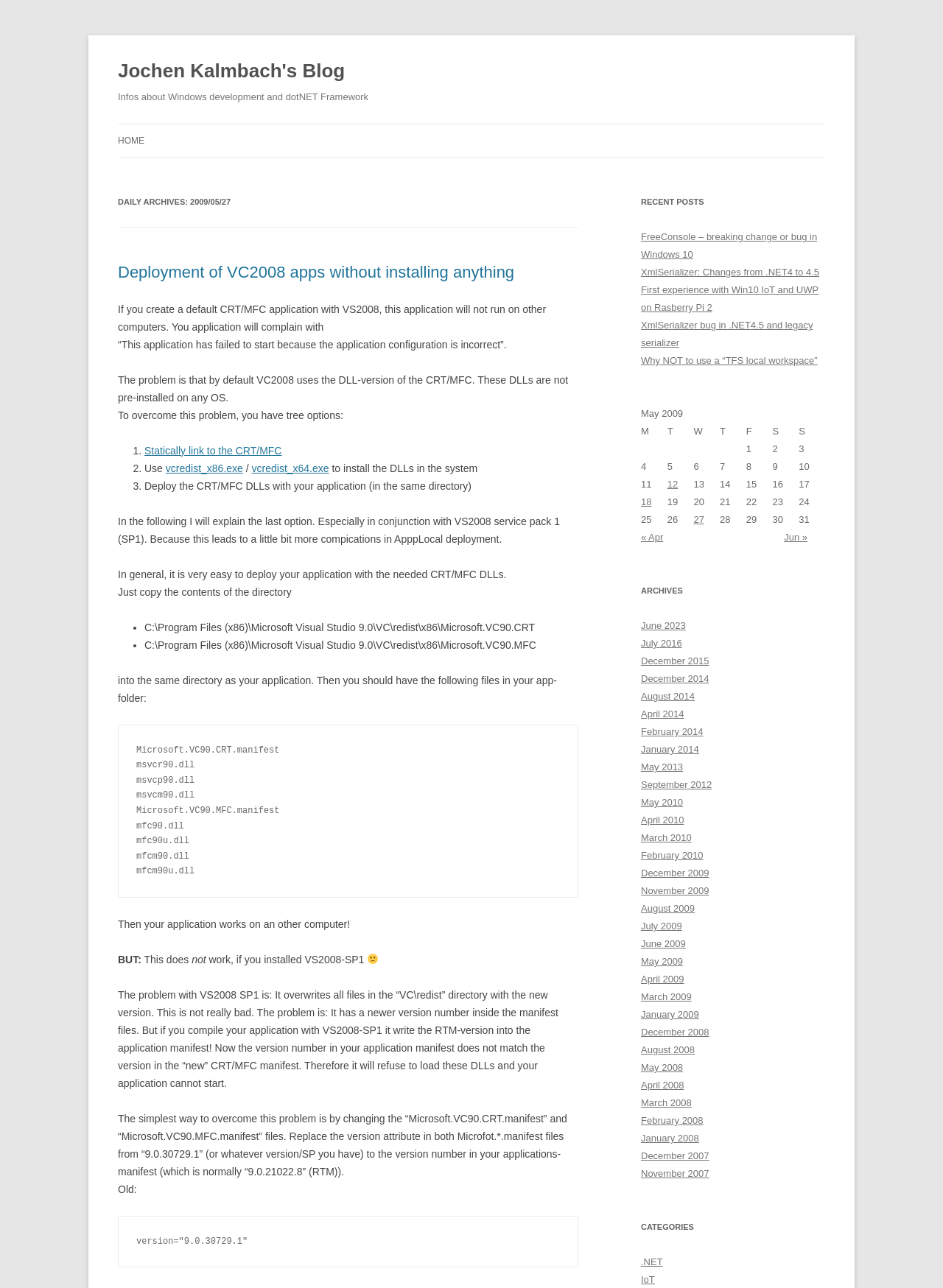What is the title of the blog?
Based on the image, give a one-word or short phrase answer.

Jochen Kalmbach's Blog